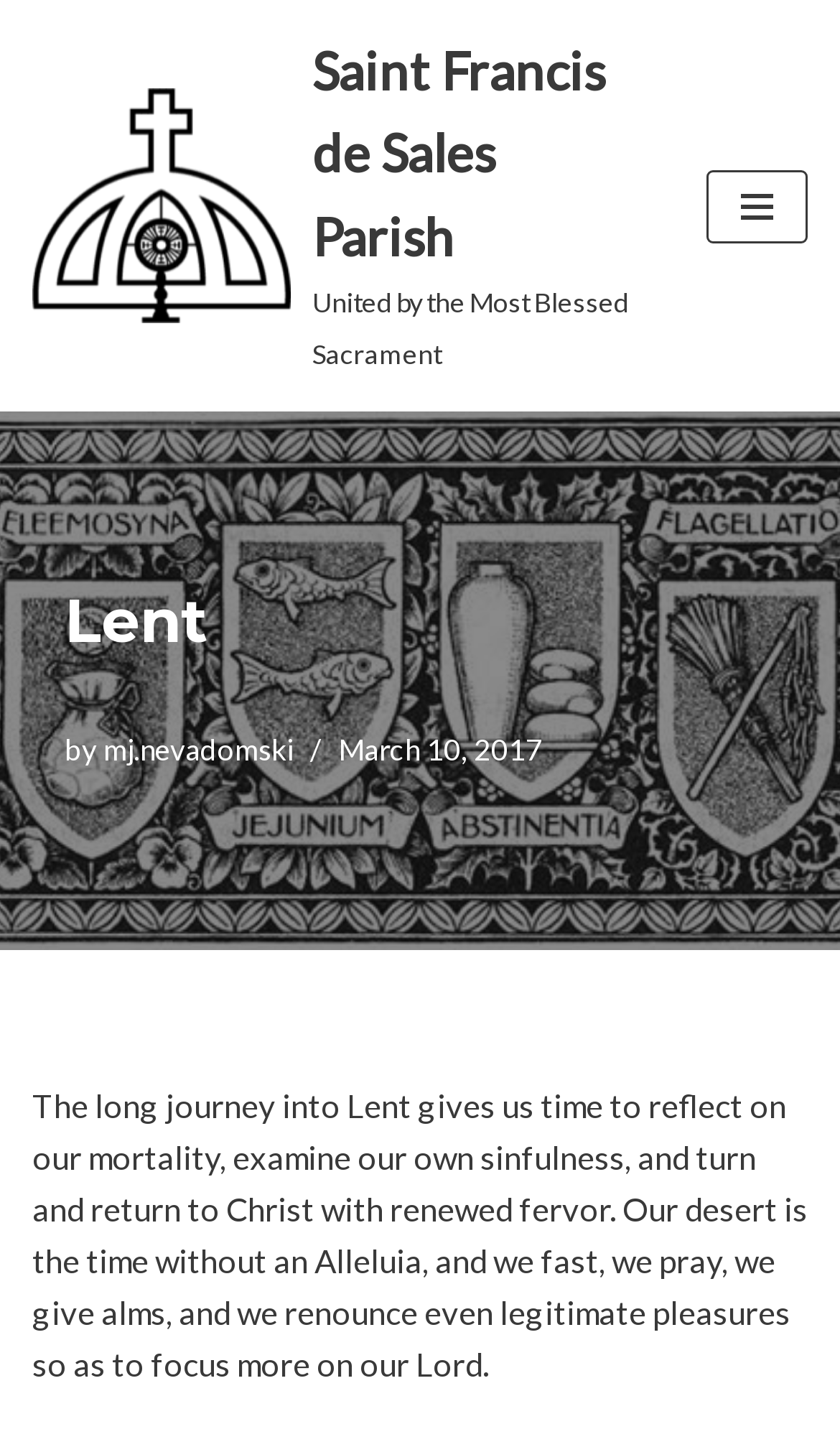Give a succinct answer to this question in a single word or phrase: 
What is the name of the parish?

Saint Francis de Sales Parish